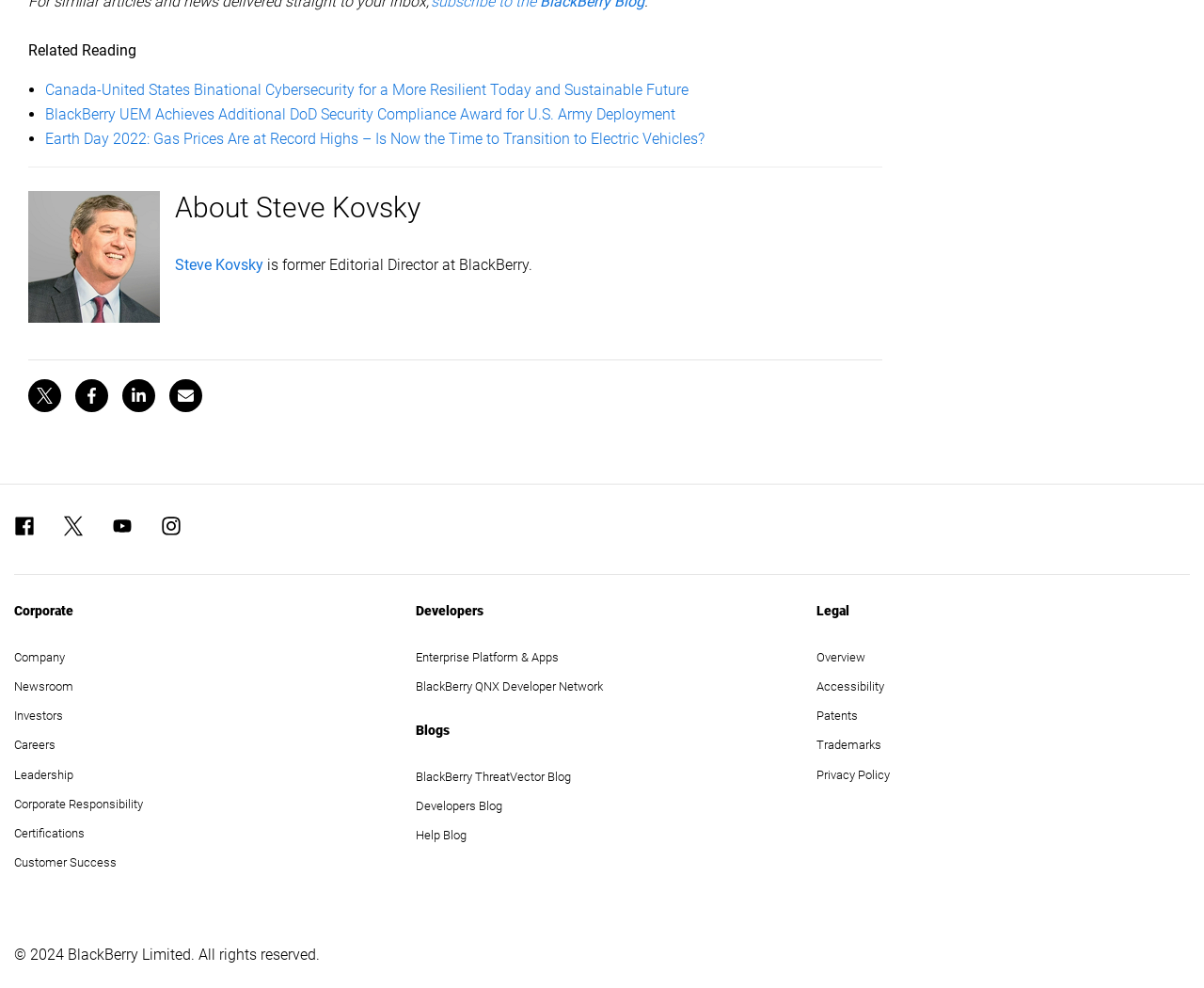Give a one-word or one-phrase response to the question: 
Who is the author of the article?

Steve Kovsky